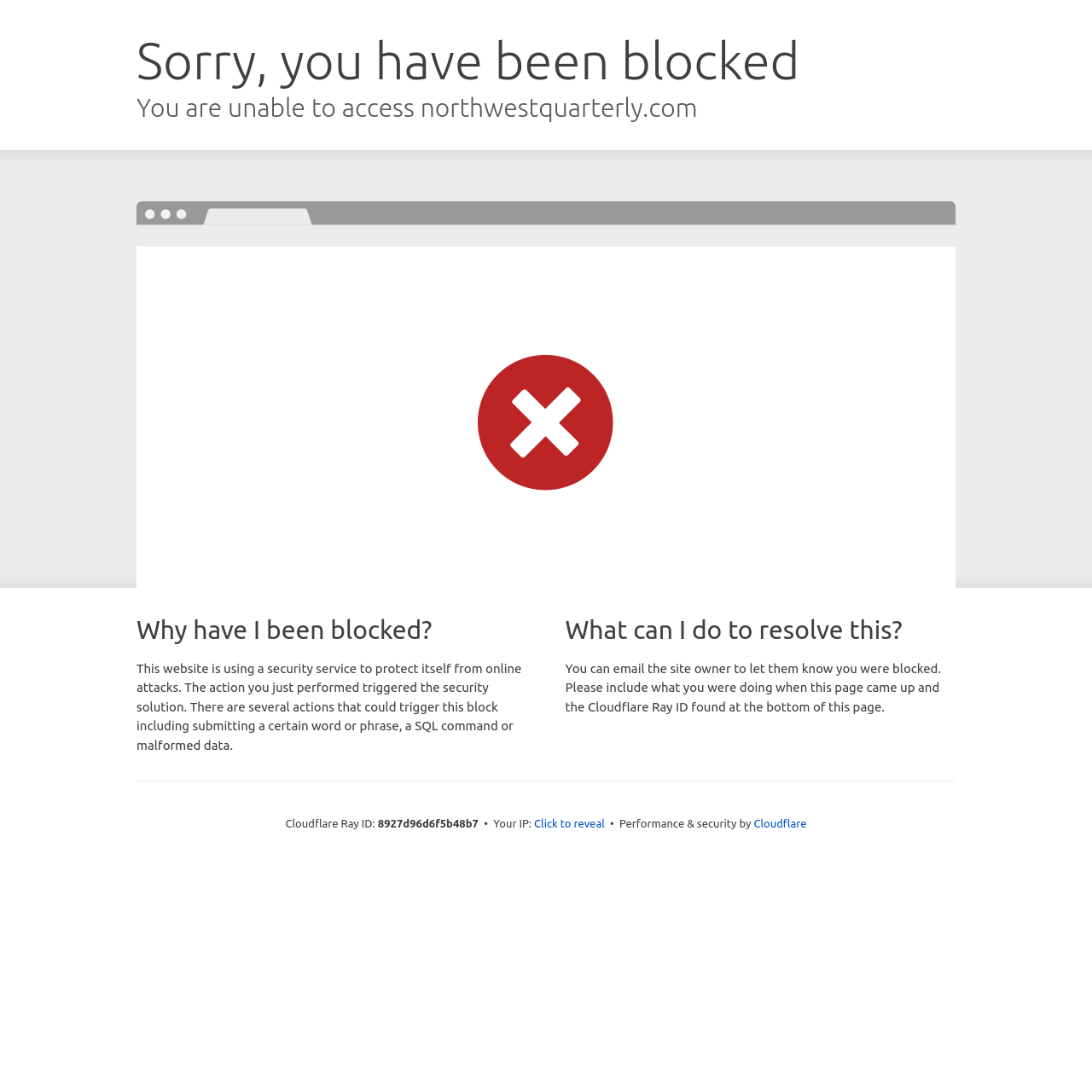From the image, can you give a detailed response to the question below:
What can I do to resolve this block?

According to the static text at [0.518, 0.605, 0.862, 0.654], I can email the site owner to let them know I was blocked and provide details of what I was doing when this page came up and the Cloudflare Ray ID.